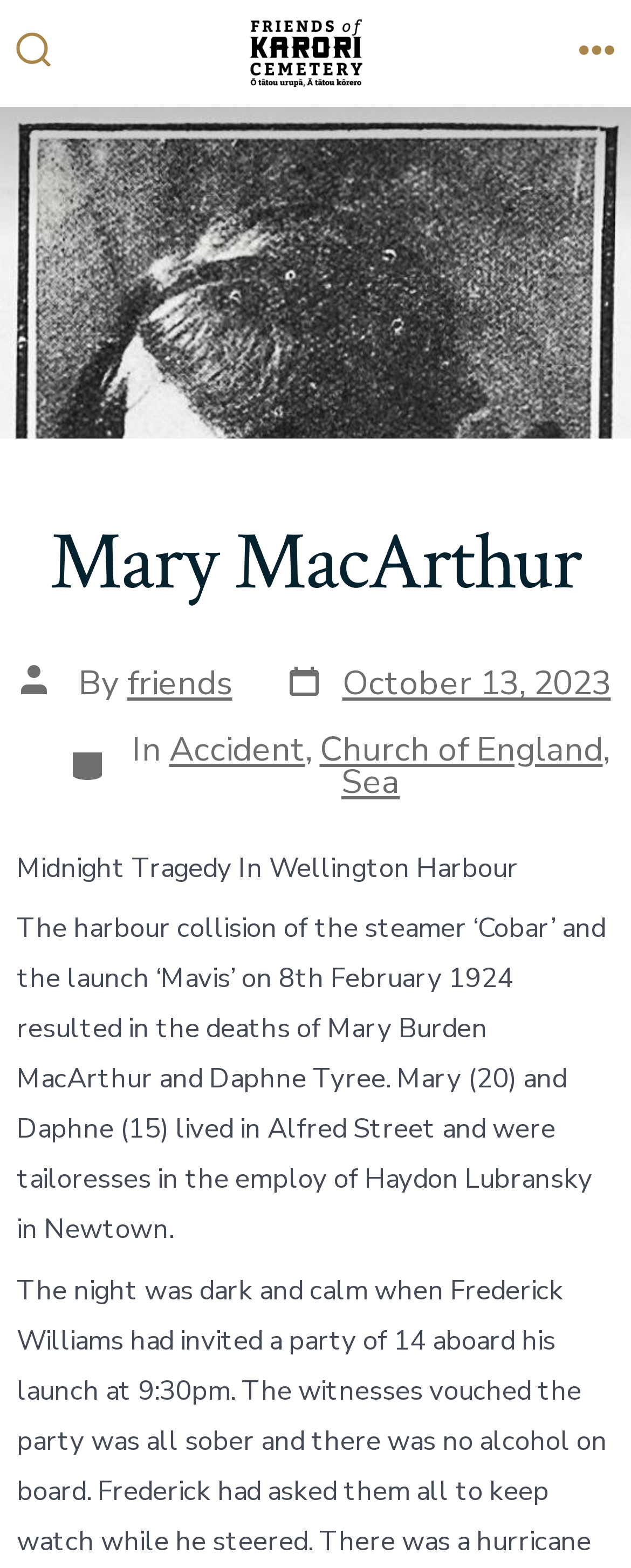Refer to the element description Post date October 13, 2023 and identify the corresponding bounding box in the screenshot. Format the coordinates as (top-left x, top-left y, bottom-right x, bottom-right y) with values in the range of 0 to 1.

[0.45, 0.422, 0.968, 0.451]